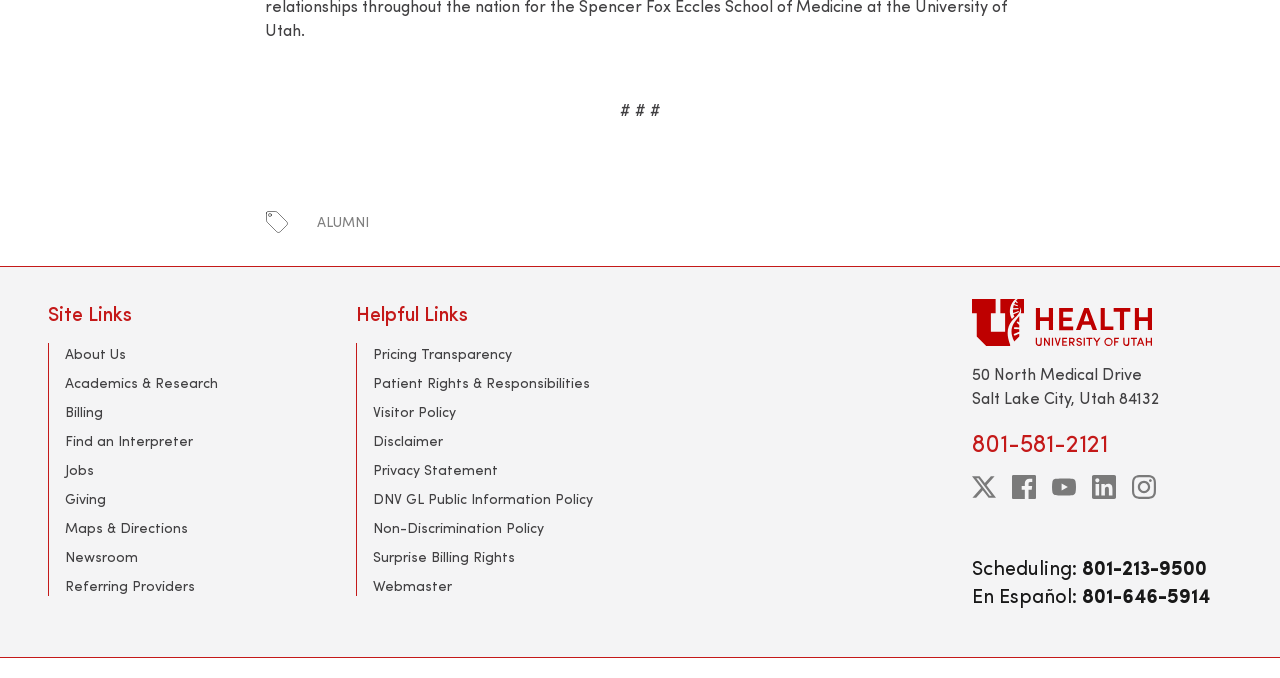Answer this question using a single word or a brief phrase:
What is the address of the hospital?

50 North Medical Drive